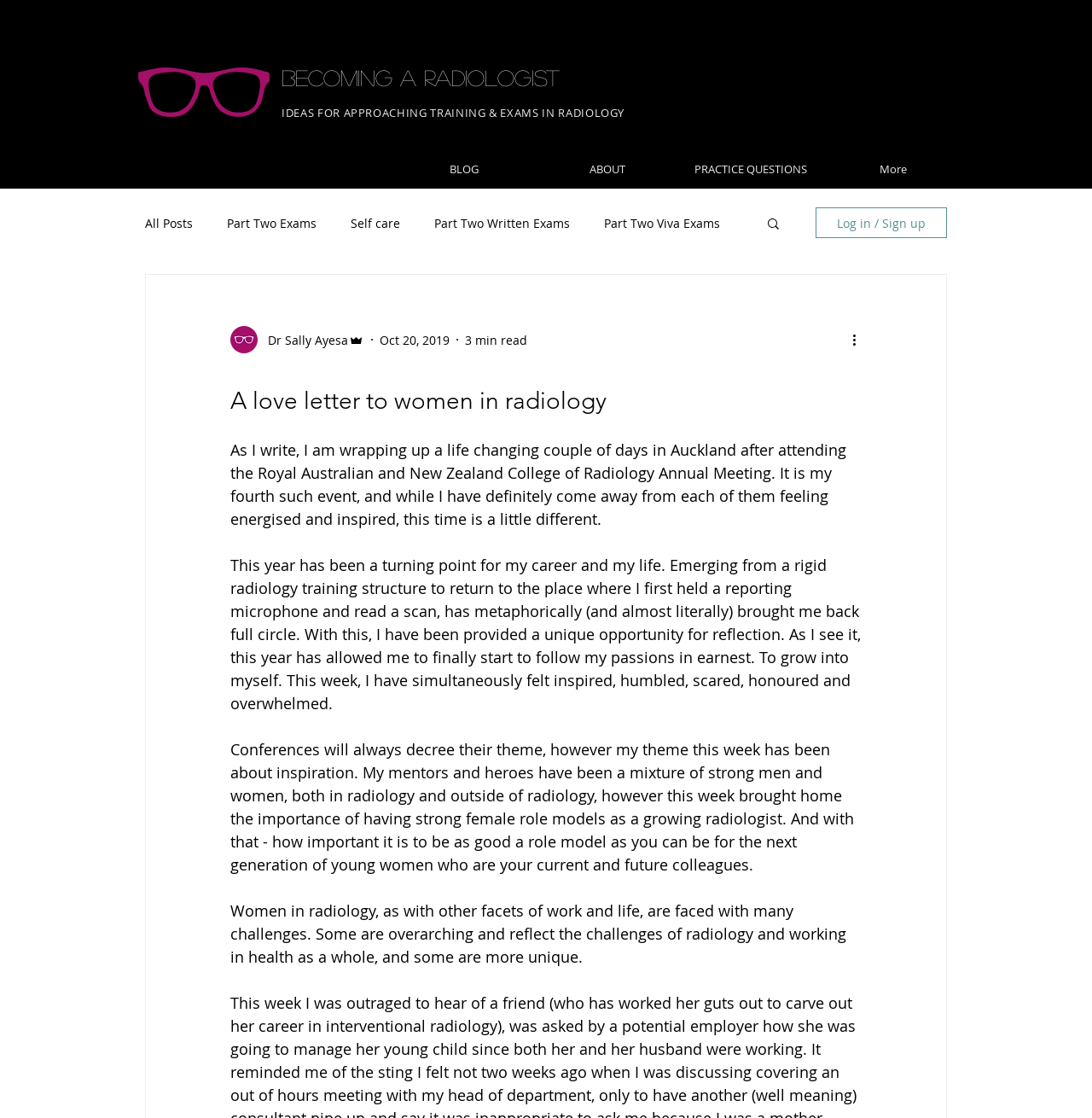What is the author's profession?
Using the image as a reference, give a one-word or short phrase answer.

Radiologist